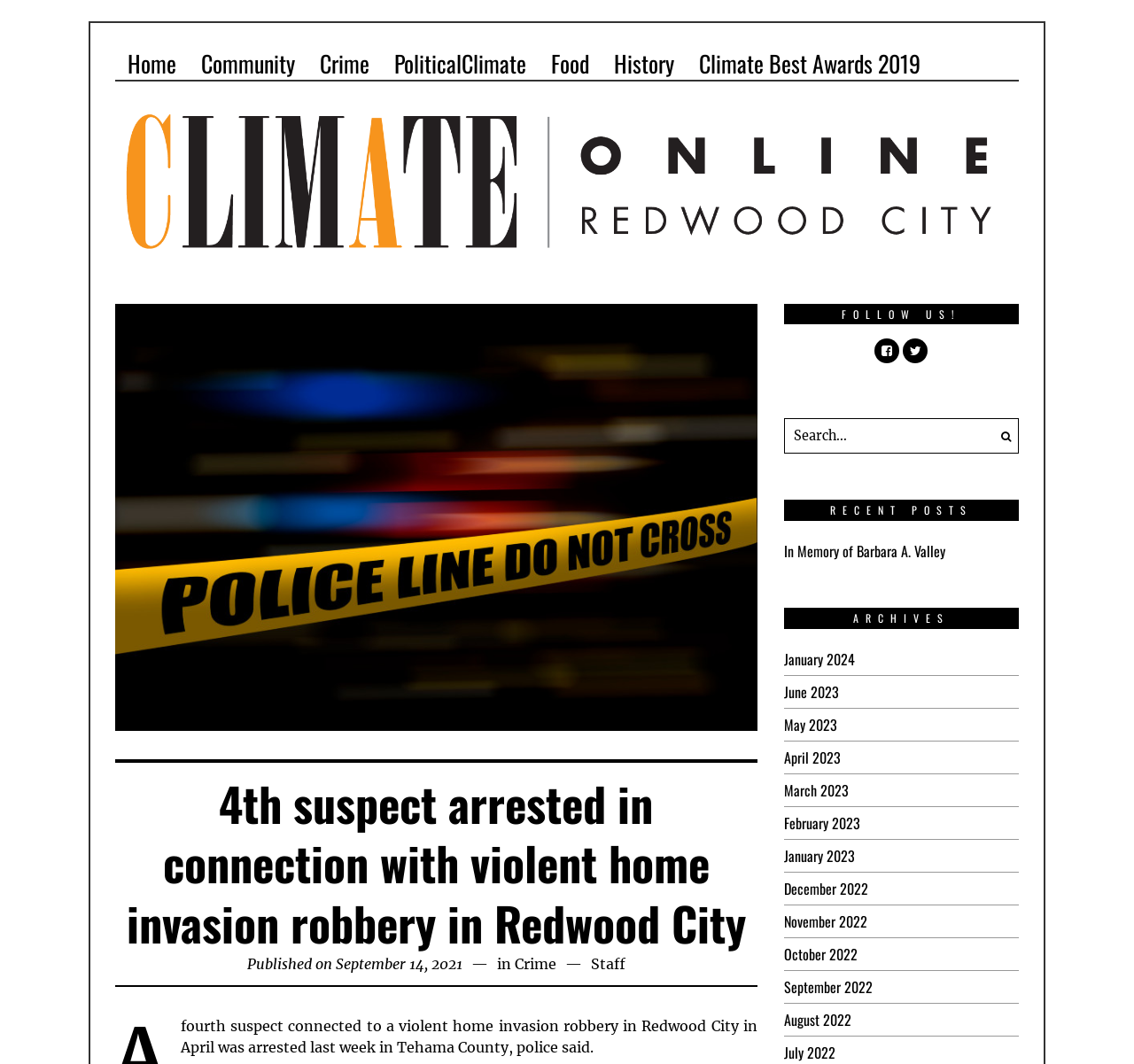Identify the bounding box coordinates of the clickable section necessary to follow the following instruction: "View the Crime page". The coordinates should be presented as four float numbers from 0 to 1, i.e., [left, top, right, bottom].

[0.271, 0.043, 0.337, 0.077]